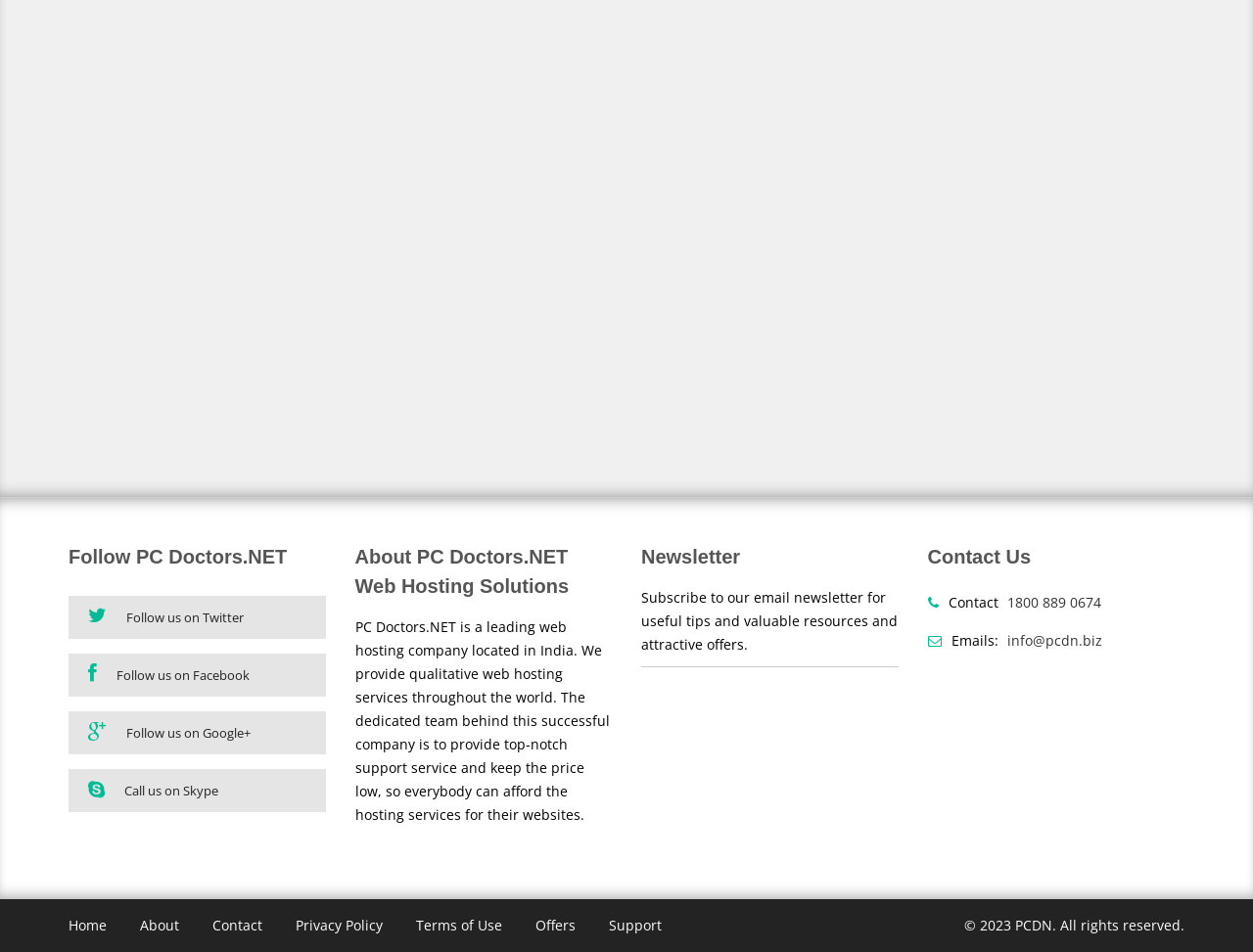Give the bounding box coordinates for the element described by: "1800 889 0674".

[0.8, 0.623, 0.879, 0.642]